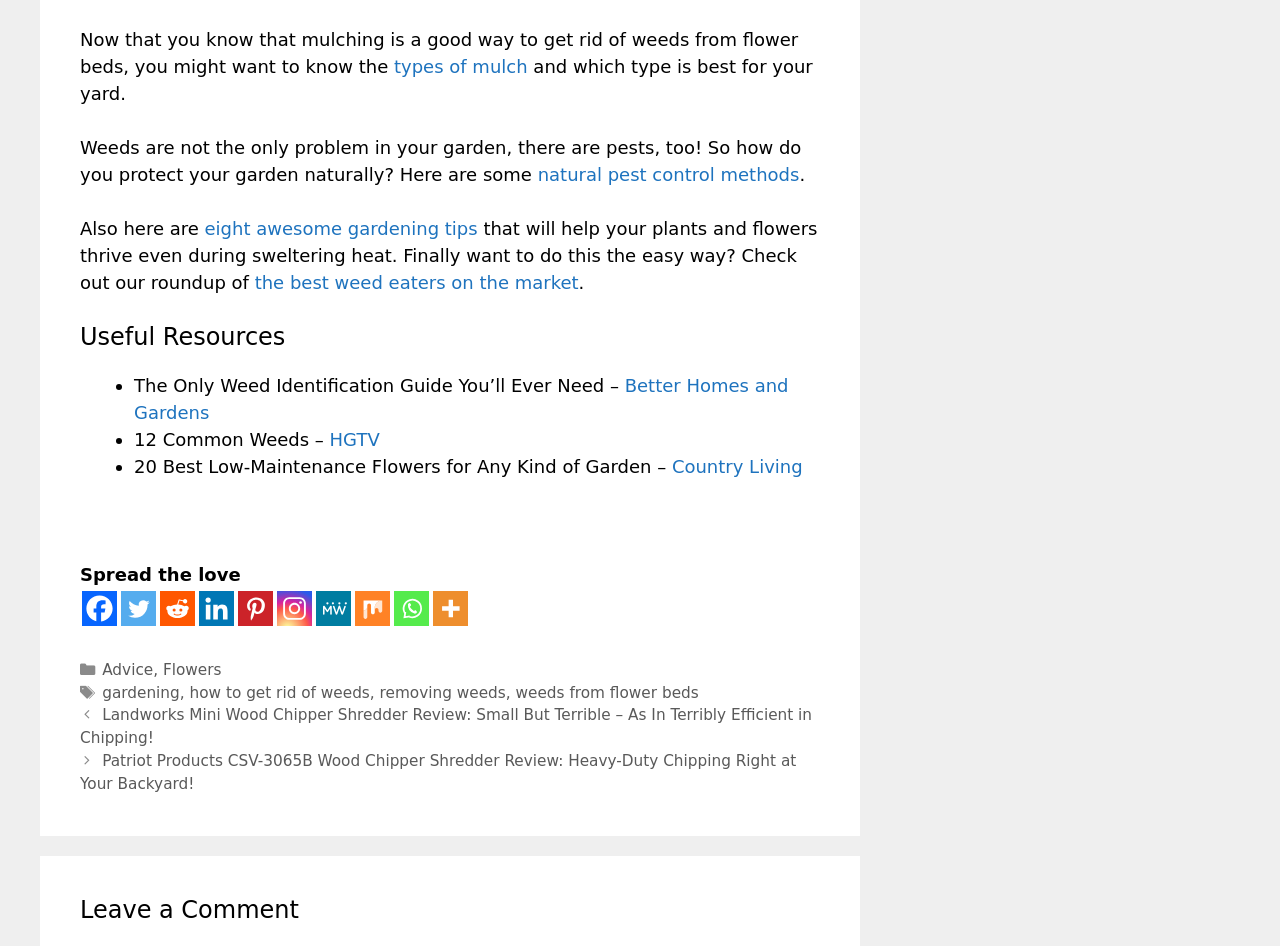Can you show the bounding box coordinates of the region to click on to complete the task described in the instruction: "Check out the best weed eaters on the market"?

[0.199, 0.288, 0.452, 0.31]